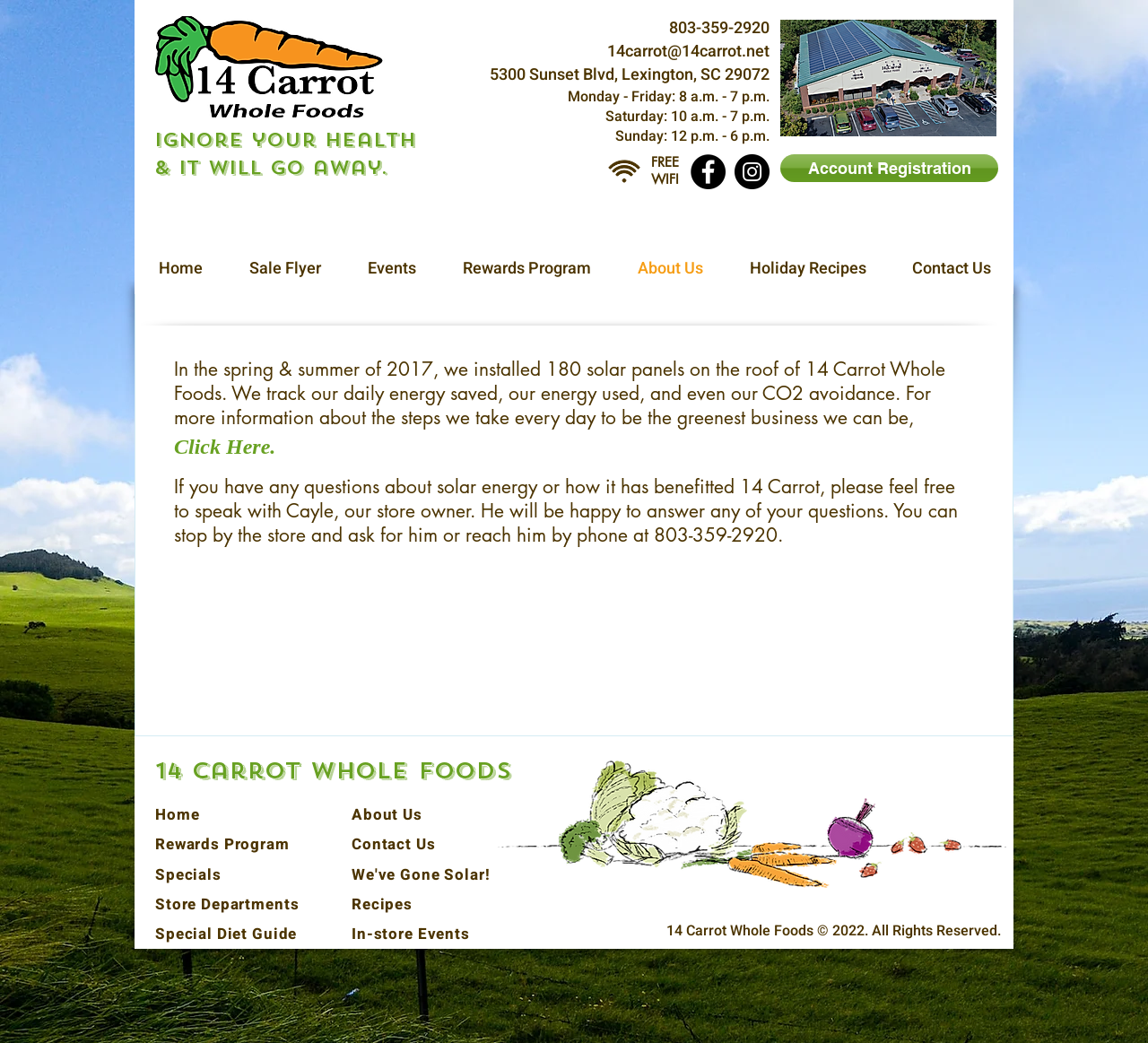Summarize the webpage with intricate details.

The webpage is about 14 Carrot Solar Energy, a whole foods store that has gone solar. At the top left, there is a logo image with the text "14 Carrot Whole Foods" next to it. Below the logo, there is a heading that reads "Ignore your health & it will go away." 

On the top right, there is a section with the store's contact information, including phone number, email, and address. Below this section, there is a heading that reads "FREE WIFI" and a social bar with links to Facebook and Instagram.

To the right of the logo, there is a navigation menu with links to various pages, including Home, Sale Flyer, Events, Rewards Program, About Us, Holiday Recipes, and Contact Us.

The main content of the page is divided into two sections. The top section describes the store's solar energy initiative, including the installation of 180 solar panels on the roof. There is a link to learn more about the initiative. The bottom section has a message from the store owner, Cayle, inviting customers to ask him about solar energy and its benefits.

At the bottom of the page, there is a footer section with links to various pages, including Home, Rewards Program, Specials, Store Departments, Special Diet Guide, About Us, Contact Us, We've Gone Solar!, Recipes, and In-store Events. There is also a copyright notice that reads "14 Carrot Whole Foods © 2022. All Rights Reserved."